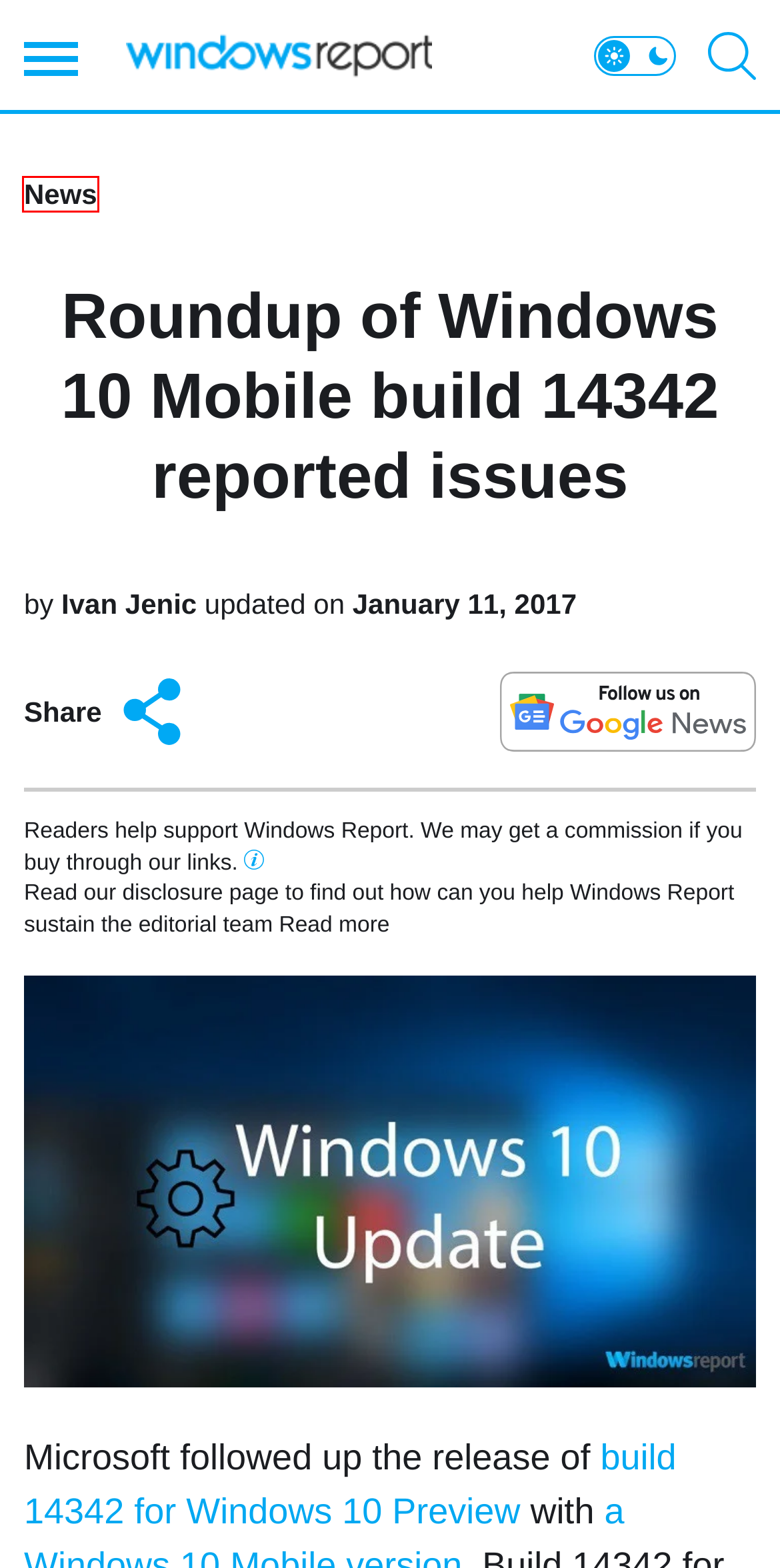Given a screenshot of a webpage with a red bounding box around a UI element, please identify the most appropriate webpage description that matches the new webpage after you click on the element. Here are the candidates:
A. How to •
B. News •
C. Microsoft unveils new Xbox Series X|S models including a disc-less white Xbox Series X
D. Editorial disclosure
E. Laptops •
F. Ivan Jenic, Author at Windows Report
G. Windows 10 build 14342 now available to download for Insiders
H. Windows Report - Your go-to source for PC tutorials

B